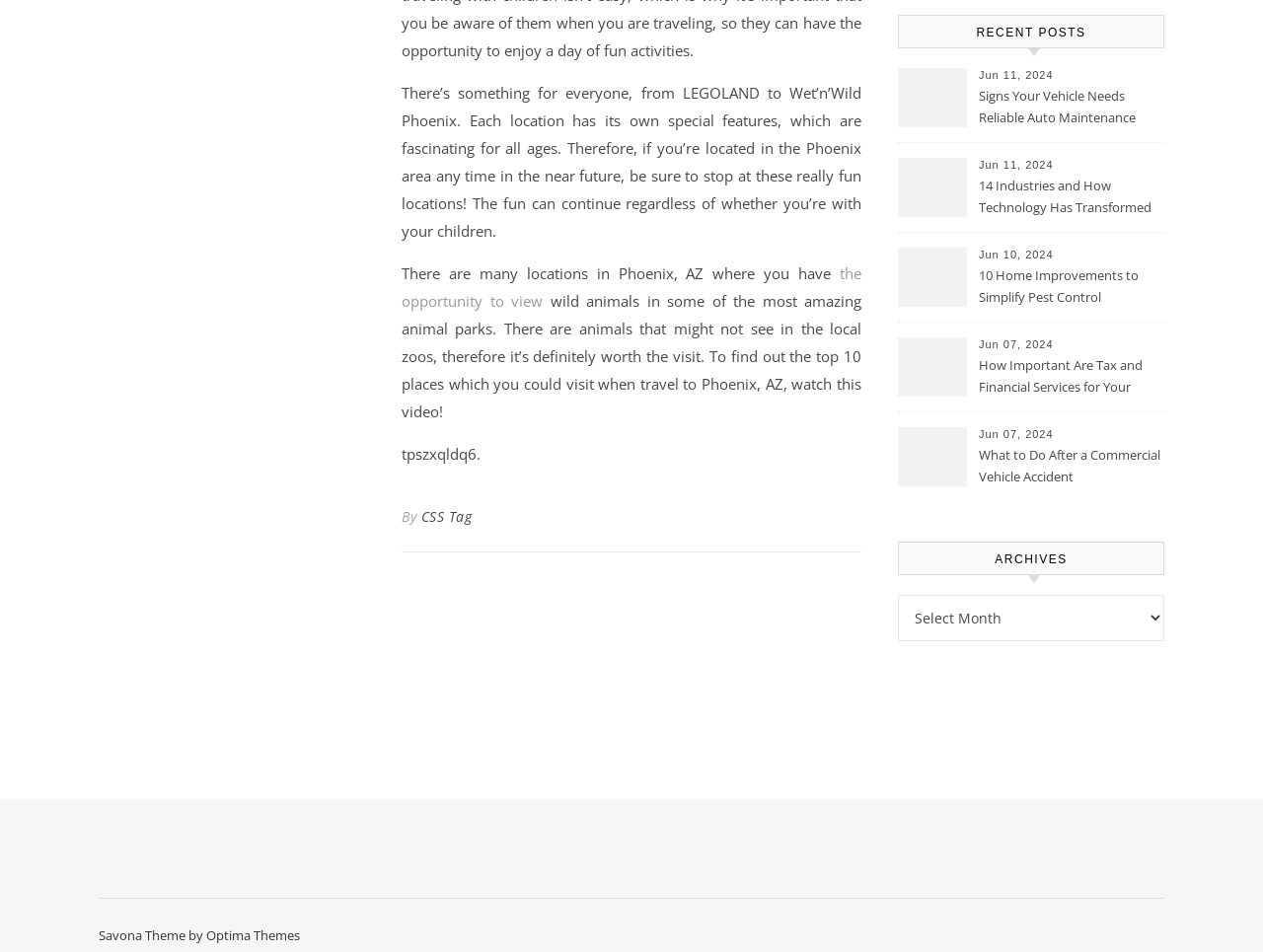Using the given description, provide the bounding box coordinates formatted as (top-left x, top-left y, bottom-right x, bottom-right y), with all values being floating point numbers between 0 and 1. Description: forest fire

None